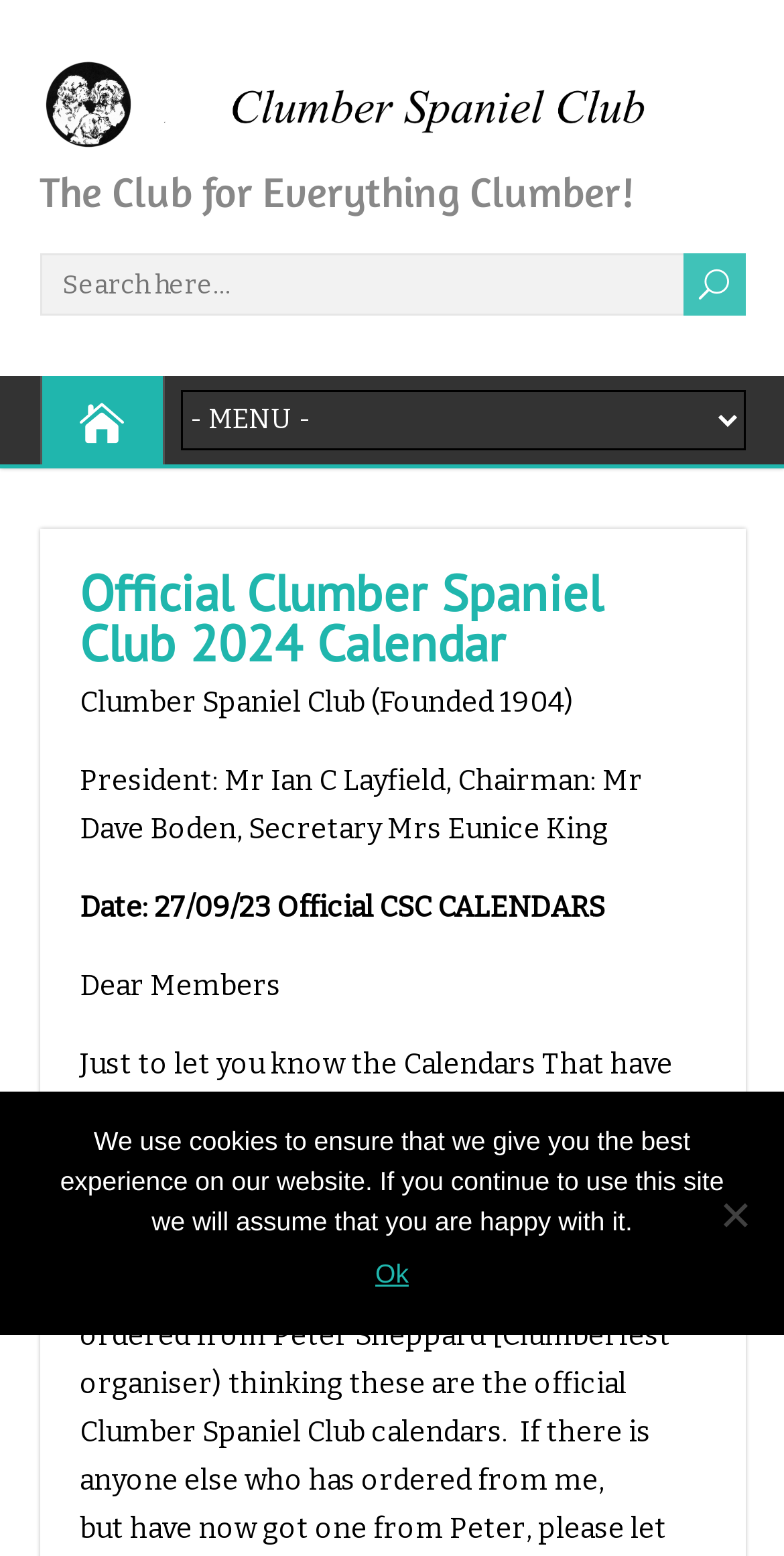What is the purpose of the calendar?
Kindly give a detailed and elaborate answer to the question.

The purpose of the calendar is not explicitly stated on the webpage. However, based on the context, it can be inferred that the calendar is related to the club's events or activities, but the specific purpose is not mentioned.